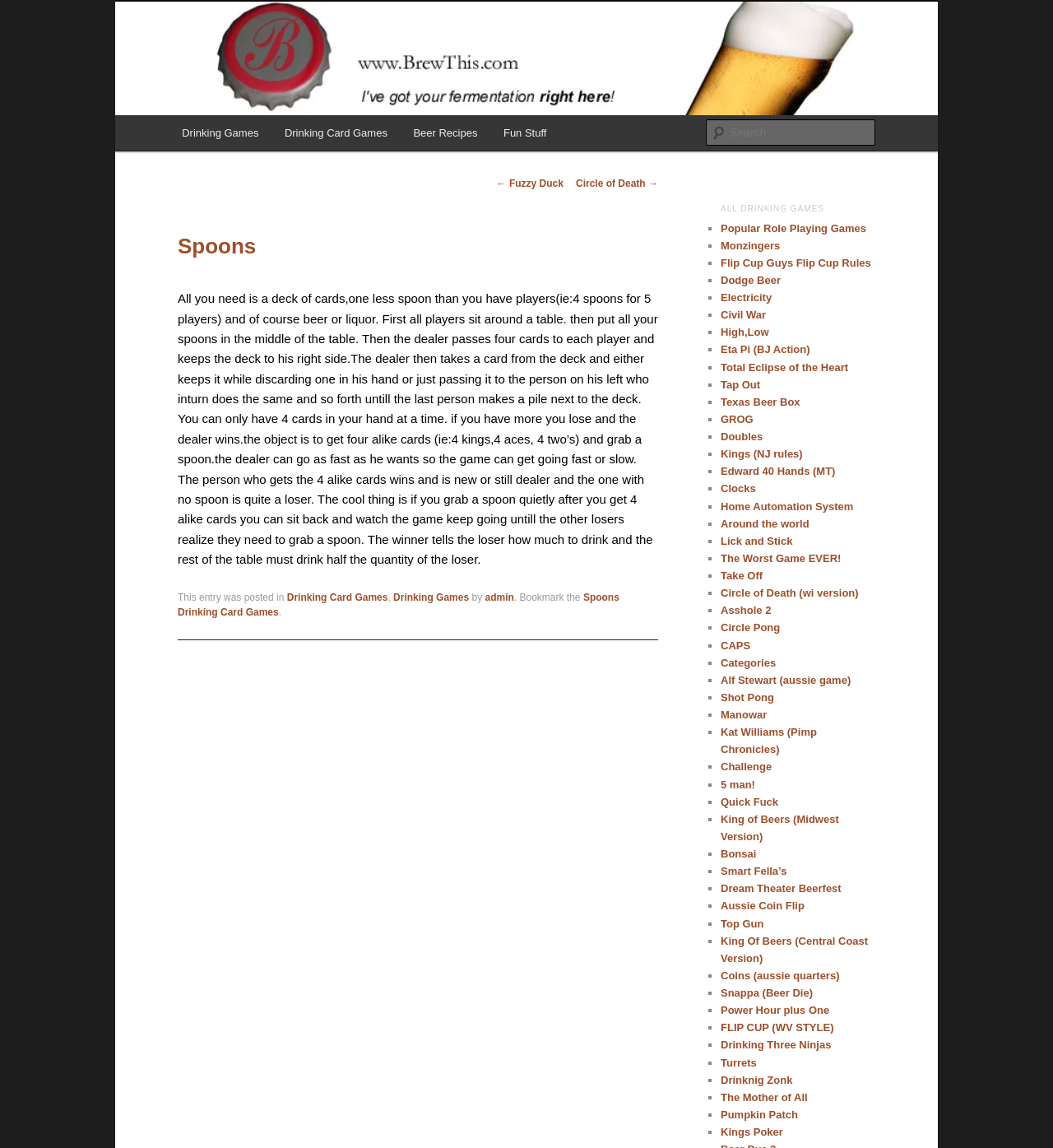Provide a short answer to the following question with just one word or phrase: How many cards can a player have in their hand?

4